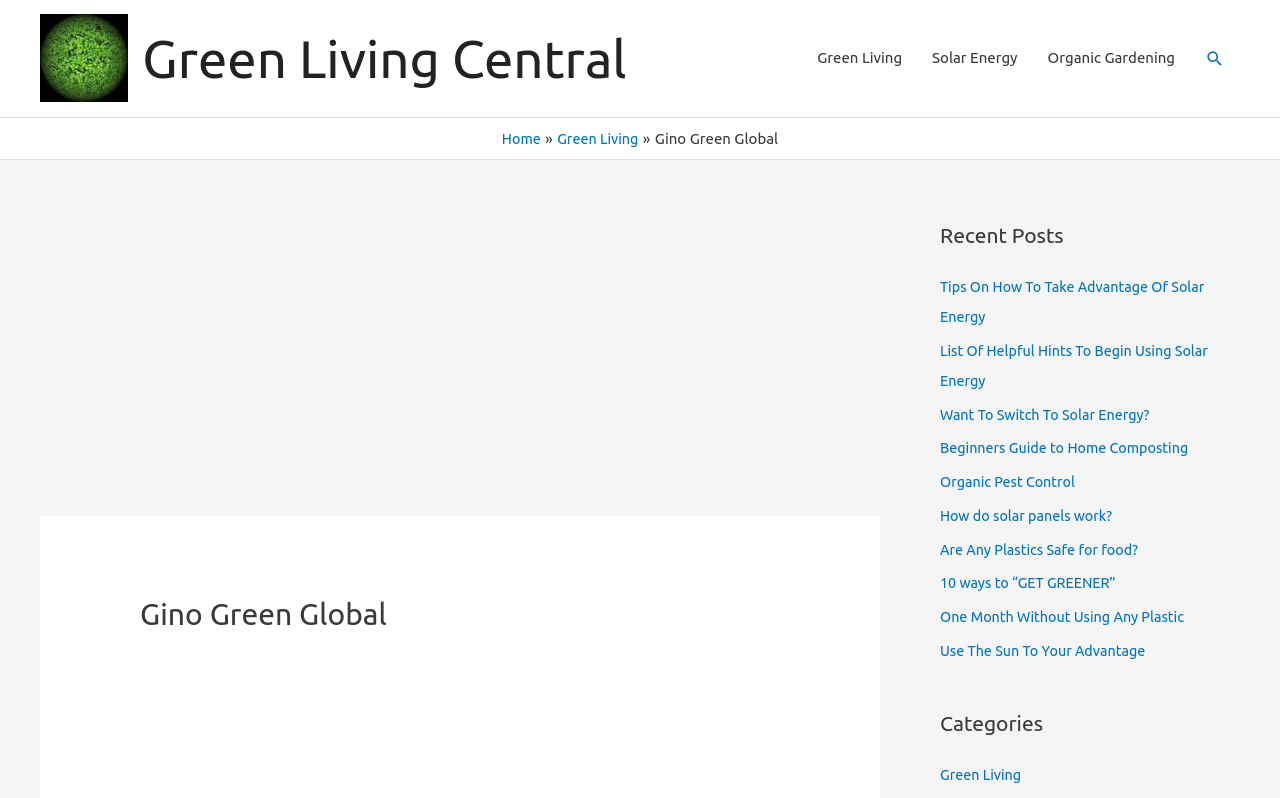Please specify the bounding box coordinates of the area that should be clicked to accomplish the following instruction: "explore Green Living category". The coordinates should consist of four float numbers between 0 and 1, i.e., [left, top, right, bottom].

[0.734, 0.962, 0.801, 0.983]